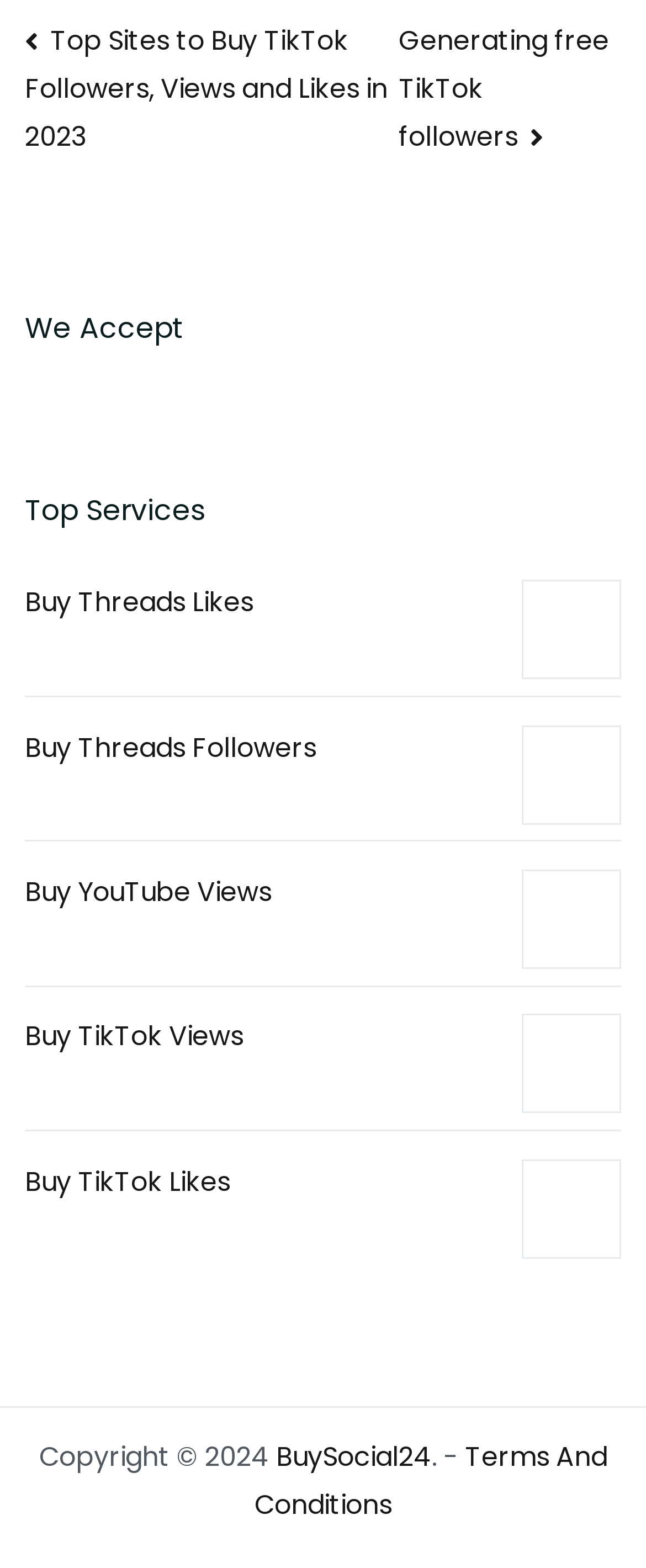Locate the bounding box coordinates of the element you need to click to accomplish the task described by this instruction: "Go to Buy YouTube Views".

[0.038, 0.547, 0.962, 0.593]